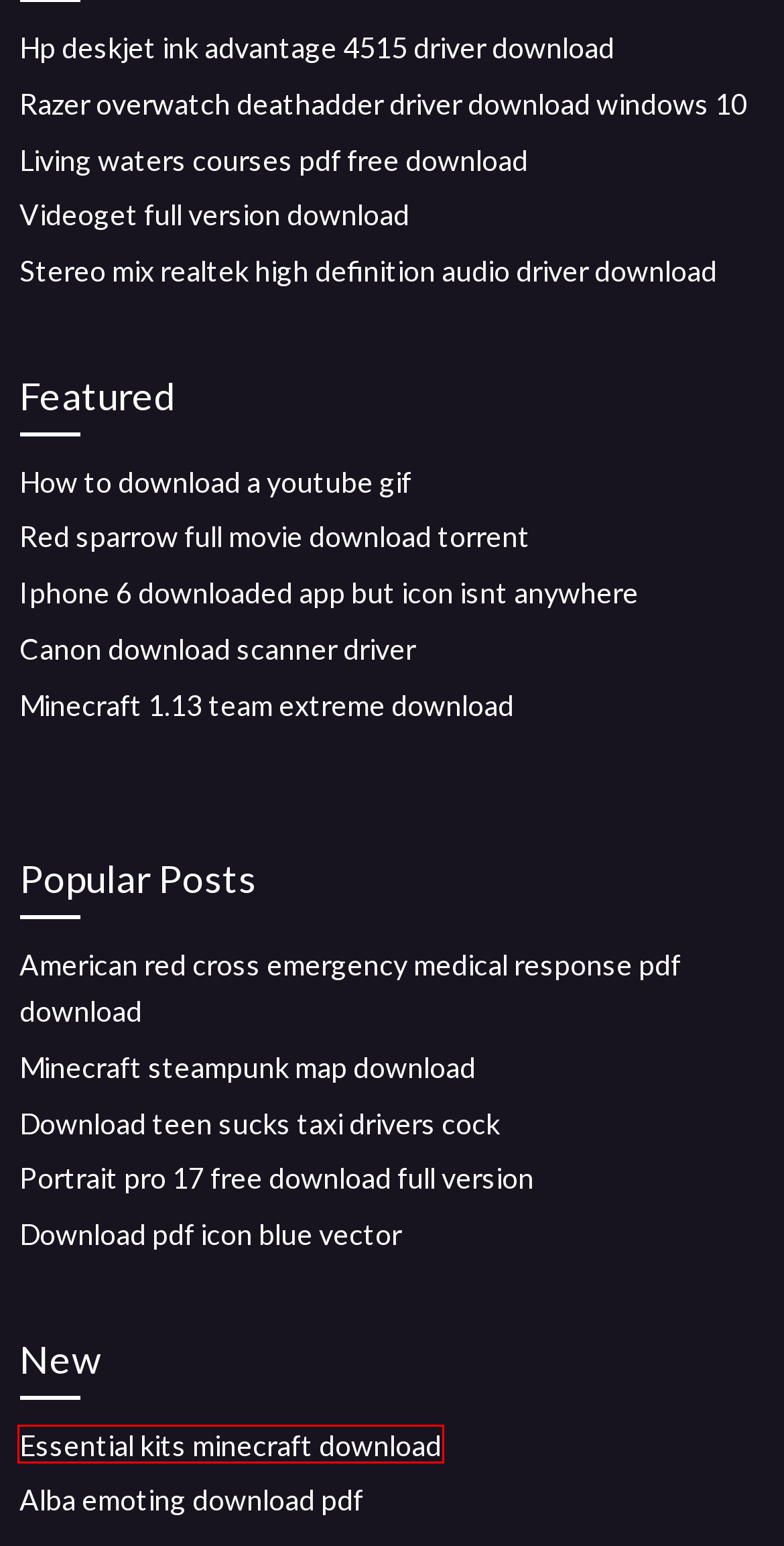A screenshot of a webpage is given, featuring a red bounding box around a UI element. Please choose the webpage description that best aligns with the new webpage after clicking the element in the bounding box. These are the descriptions:
A. Living waters courses pdf free download (2020)
B. Red sparrow full movie download torrent (2020)
C. Alba emoting download pdf (2020)
D. Essential kits minecraft download (2020)
E. Razer overwatch deathadder driver download windows 10 [2020]
F. Download teen sucks taxi drivers cock (2020)
G. Portrait pro 17 free download full version [2020]
H. Canon download scanner driver (2020)

D